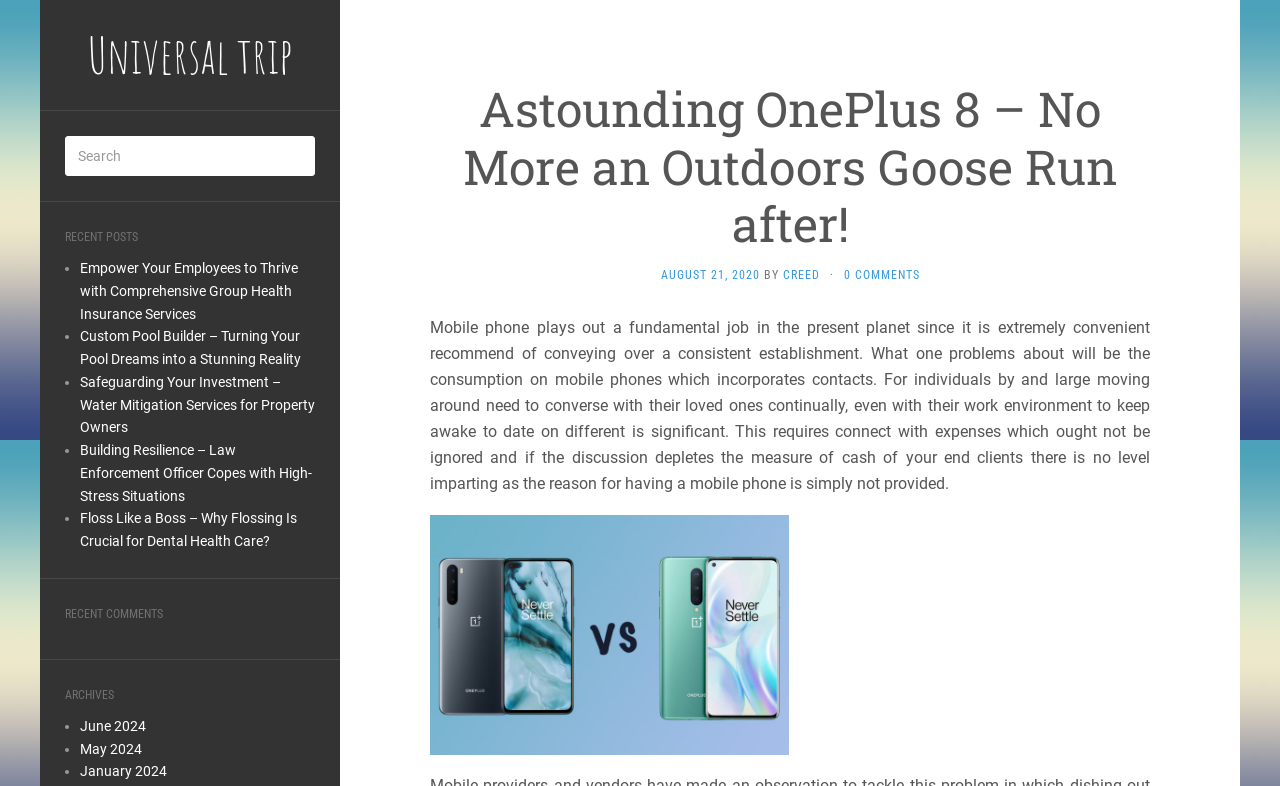Please determine the bounding box coordinates of the clickable area required to carry out the following instruction: "Read recent posts". The coordinates must be four float numbers between 0 and 1, represented as [left, top, right, bottom].

[0.051, 0.289, 0.246, 0.314]